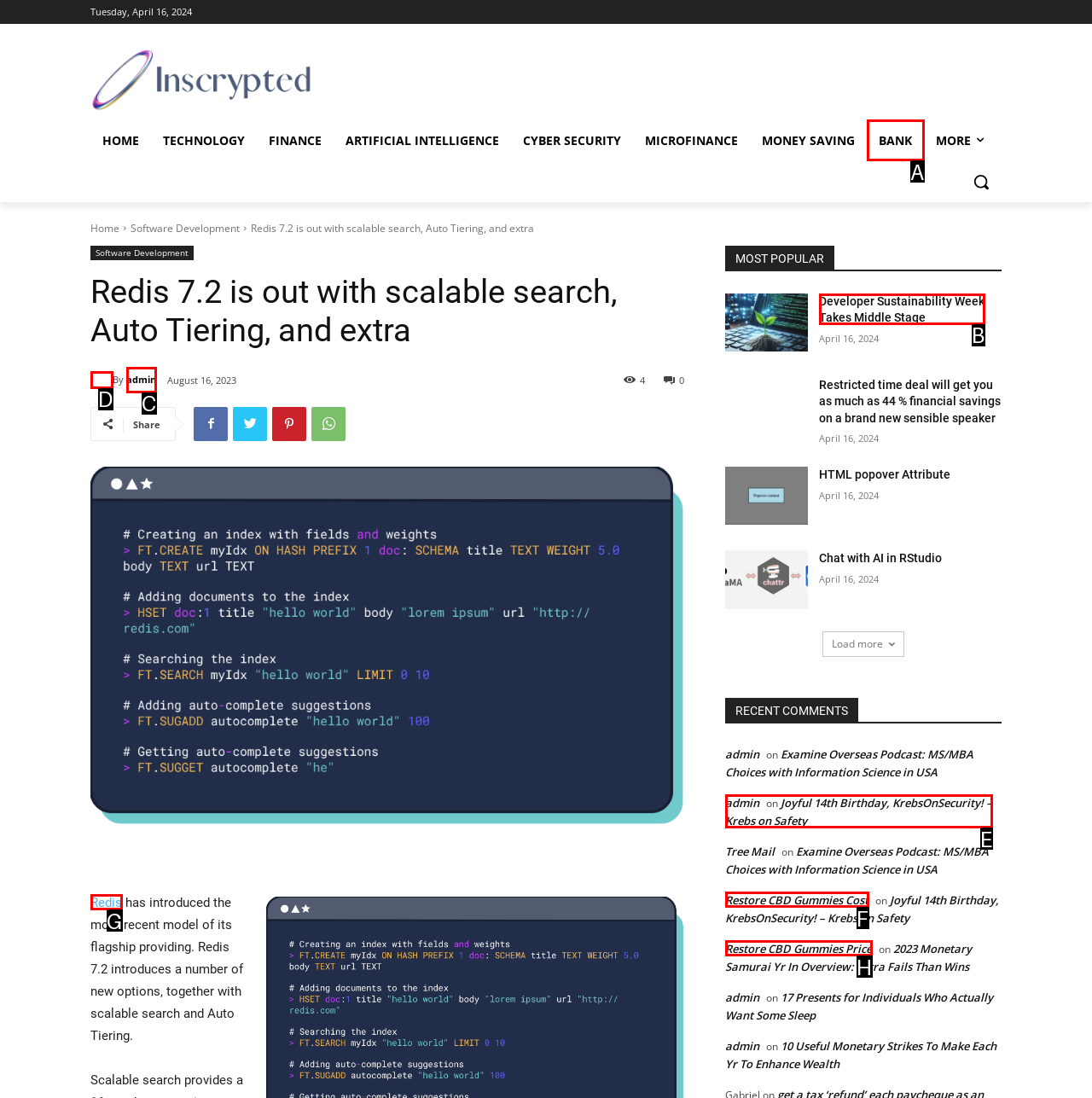Based on the element described as: Restore CBD Gummies Cost
Find and respond with the letter of the correct UI element.

F